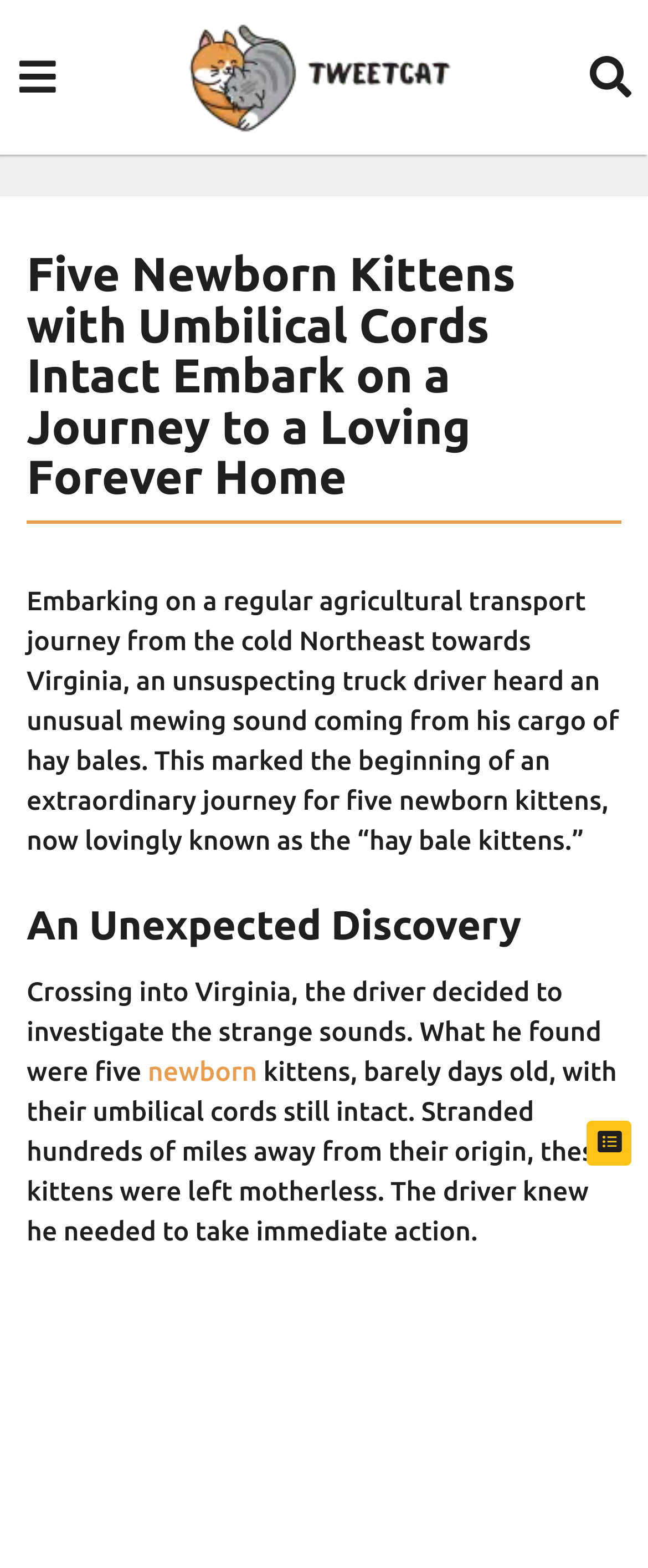Given the element description "Bryon D.H", identify the bounding box of the corresponding UI element.

[0.041, 0.386, 0.072, 0.551]